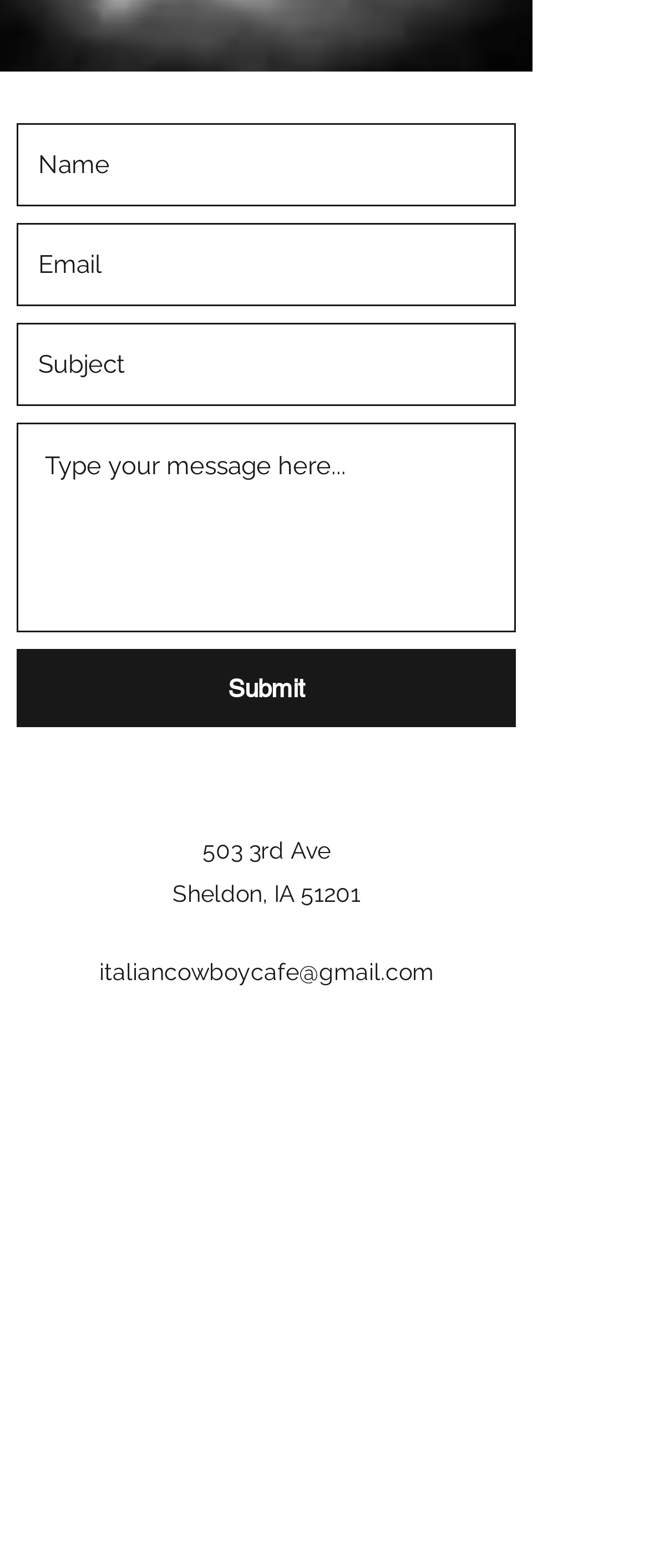Bounding box coordinates must be specified in the format (top-left x, top-left y, bottom-right x, bottom-right y). All values should be floating point numbers between 0 and 1. What are the bounding box coordinates of the UI element described as: aria-label="Email" name="email" placeholder="Email"

[0.026, 0.142, 0.795, 0.195]